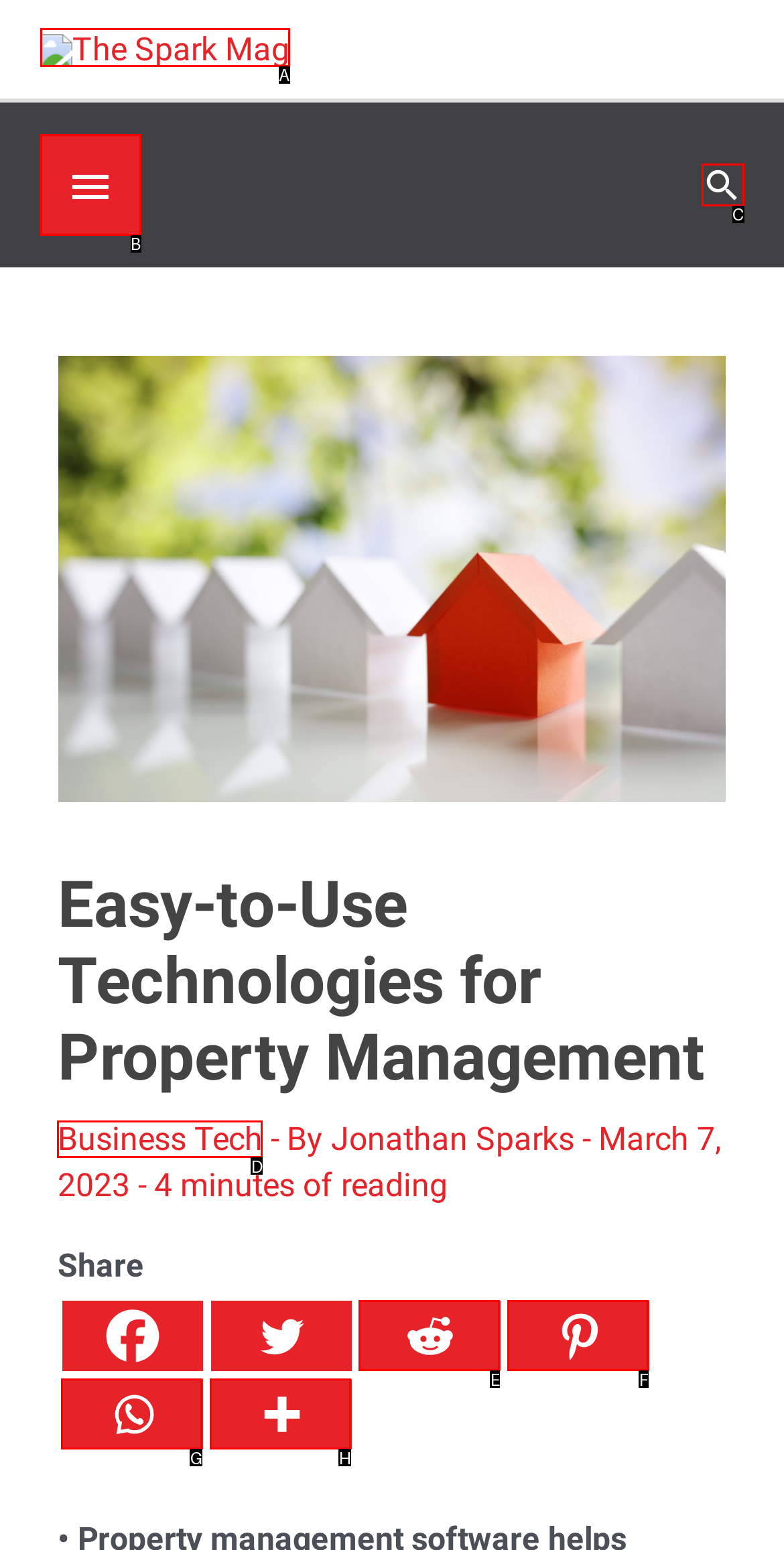Tell me which one HTML element you should click to complete the following task: Go to Business Tech
Answer with the option's letter from the given choices directly.

D